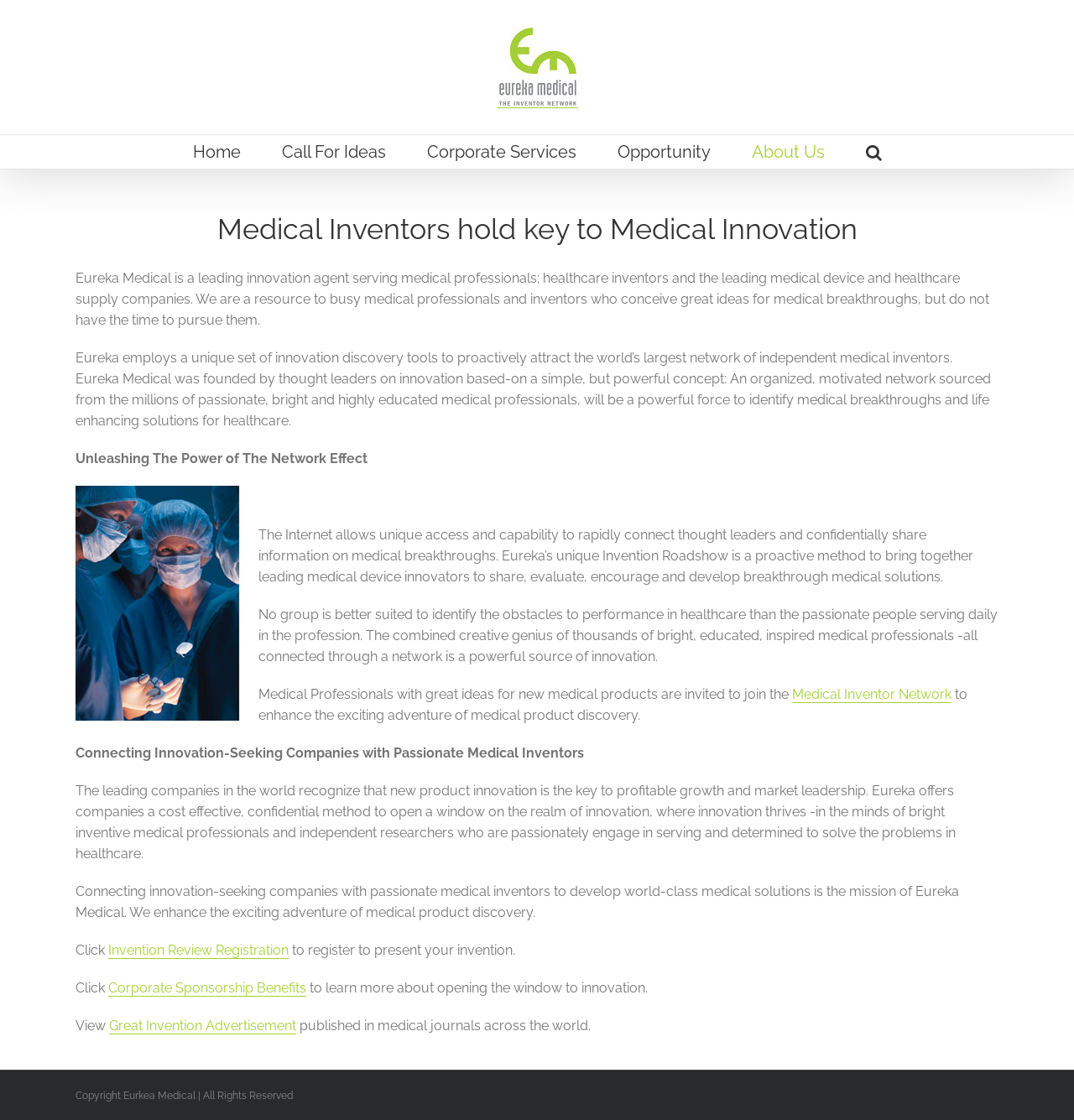Locate the UI element that matches the description About Us in the webpage screenshot. Return the bounding box coordinates in the format (top-left x, top-left y, bottom-right x, bottom-right y), with values ranging from 0 to 1.

[0.7, 0.121, 0.768, 0.151]